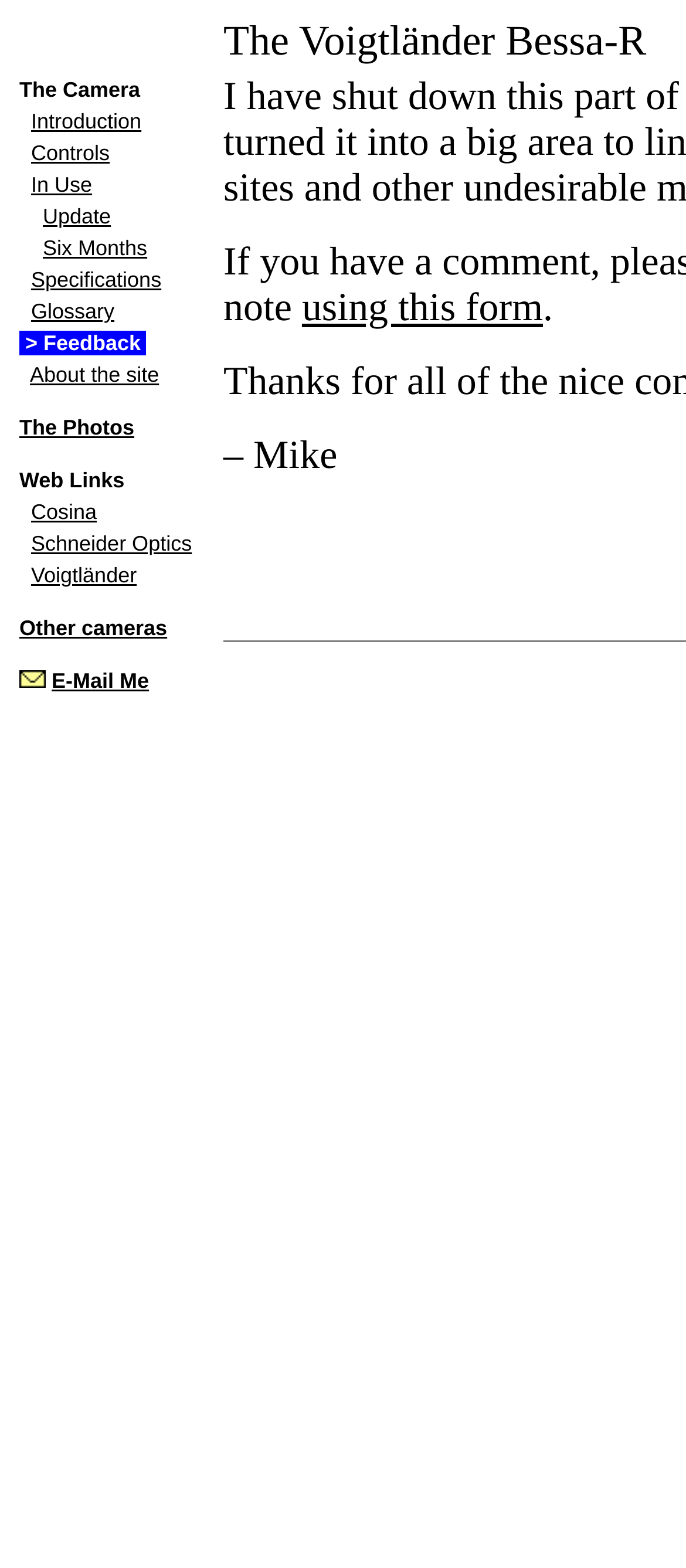Could you locate the bounding box coordinates for the section that should be clicked to accomplish this task: "Click on Introduction".

[0.045, 0.07, 0.206, 0.085]